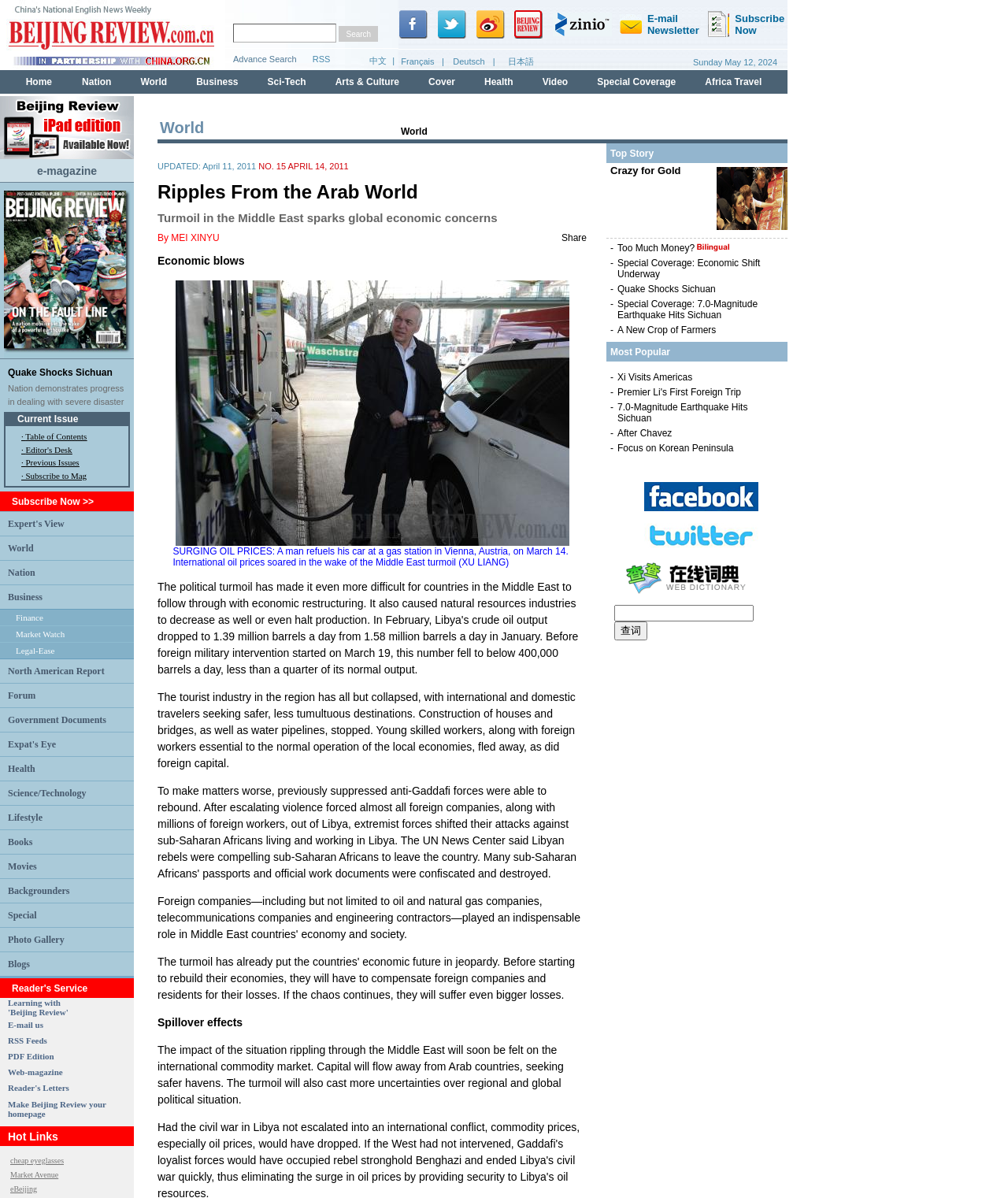What is the purpose of the 'Subscribe Now' link?
Please provide a comprehensive answer based on the information in the image.

The 'Subscribe Now' link is located in a table with a gridcell that has the text 'Subscribe Now >>'. This link is likely to be used to subscribe to the magazine, allowing users to receive regular updates or issues.